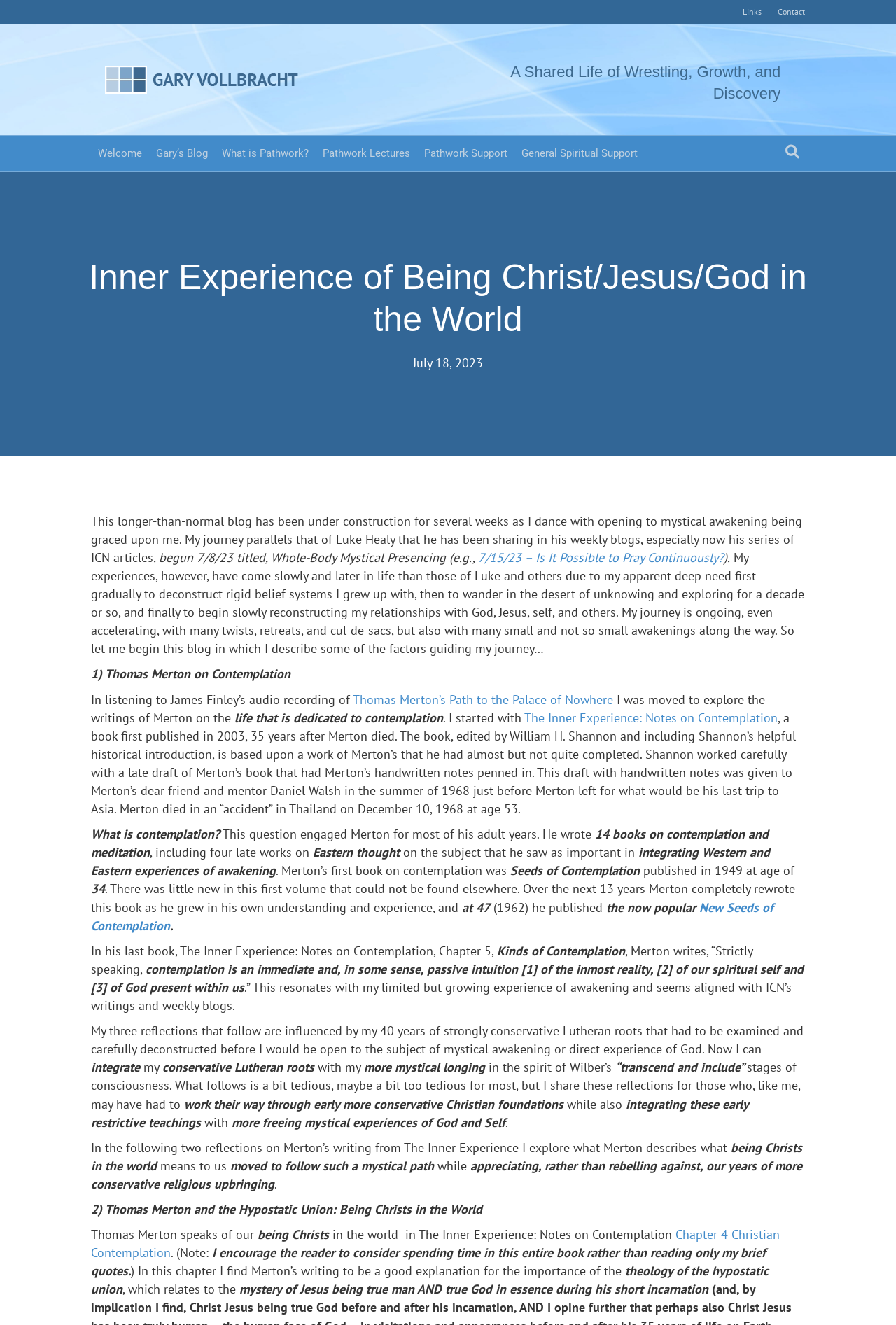Extract the top-level heading from the webpage and provide its text.

Inner Experience of Being Christ/Jesus/God in the World